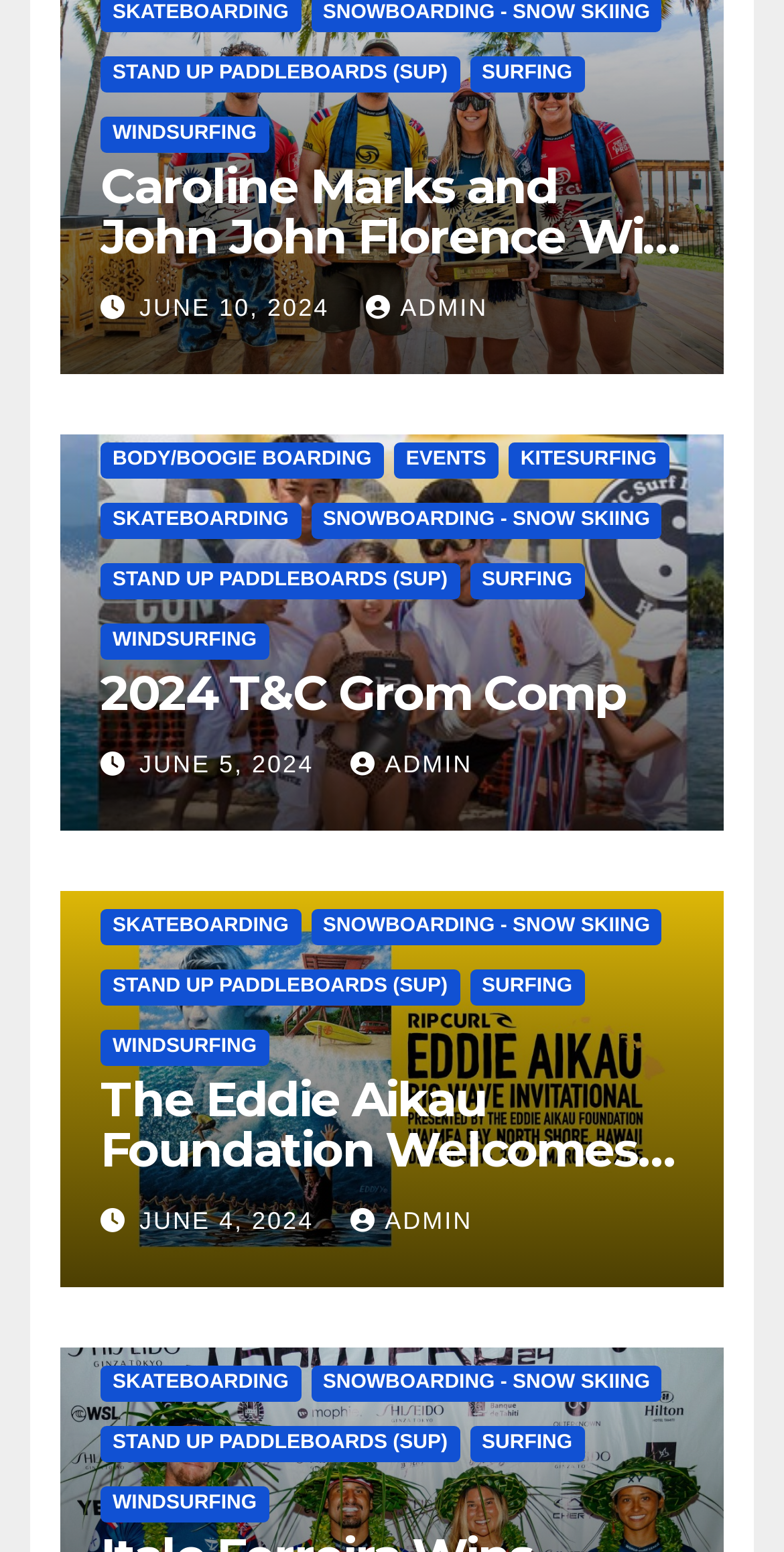Find the bounding box of the UI element described as follows: "Events".

[0.502, 0.285, 0.636, 0.308]